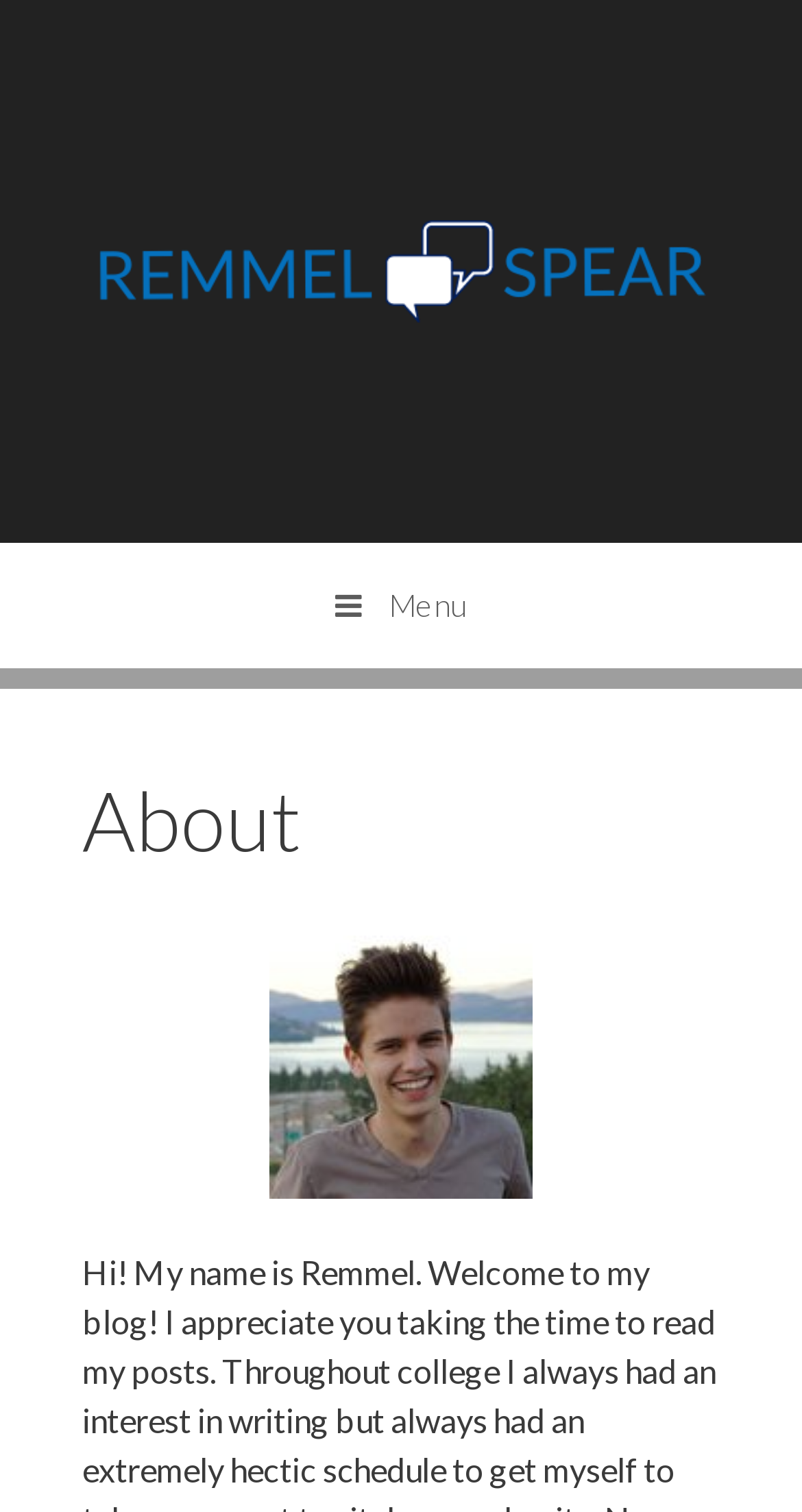Create a full and detailed caption for the entire webpage.

The webpage is about RemmelSpear, with a prominent link to skip to the content at the top left corner. Below this link, there is a large link to RemmelSpear, which is accompanied by an image of the same name, taking up most of the top section of the page. 

On the top right corner, there is a menu button with an icon, which is currently not expanded. When expanded, it reveals a header section with a heading that reads "About". Below this header, there is another link, which is positioned at the bottom right of the menu section.